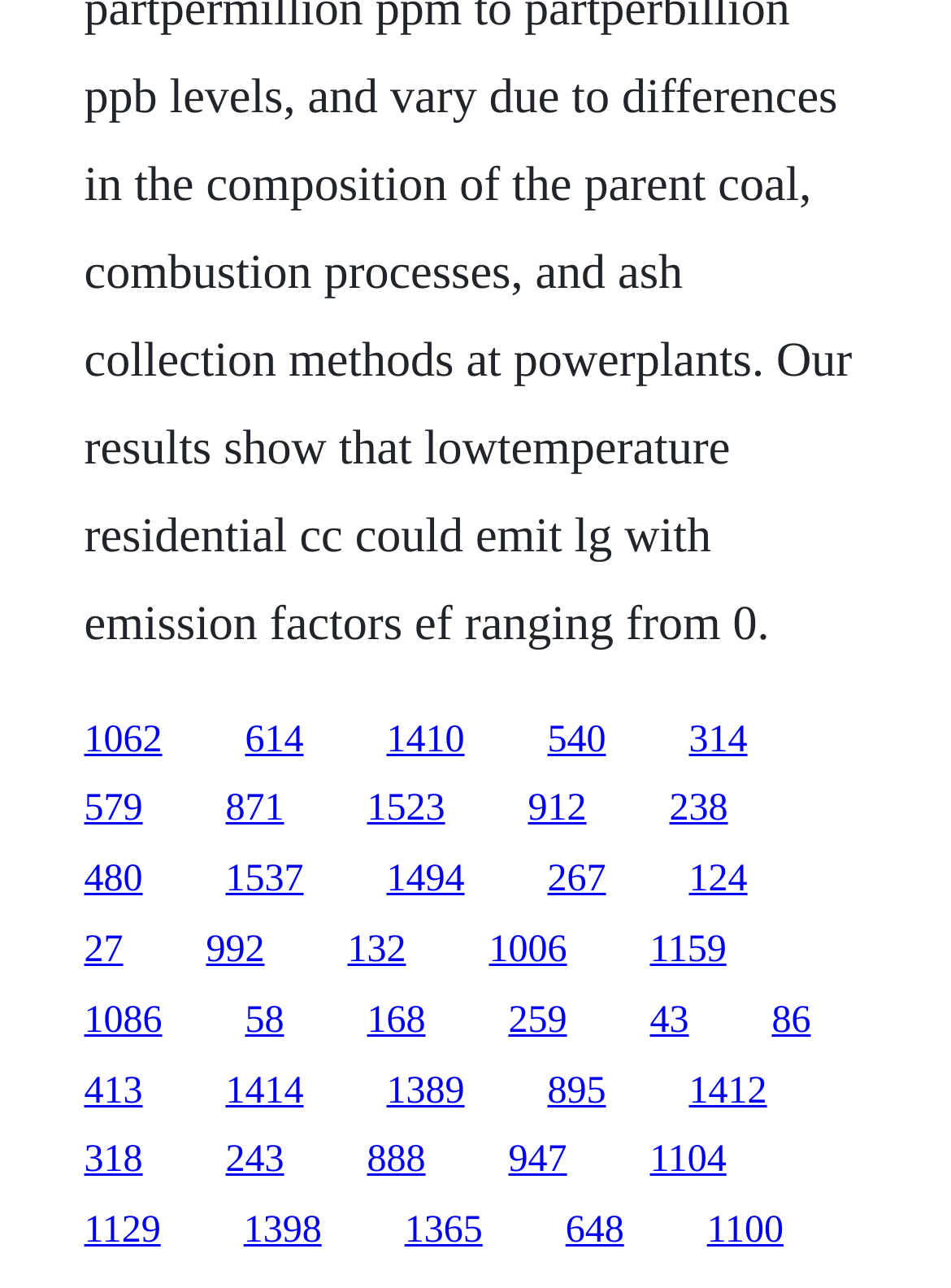Determine the bounding box coordinates of the clickable element to achieve the following action: 'go to the tenth link'. Provide the coordinates as four float values between 0 and 1, formatted as [left, top, right, bottom].

[0.555, 0.612, 0.617, 0.645]